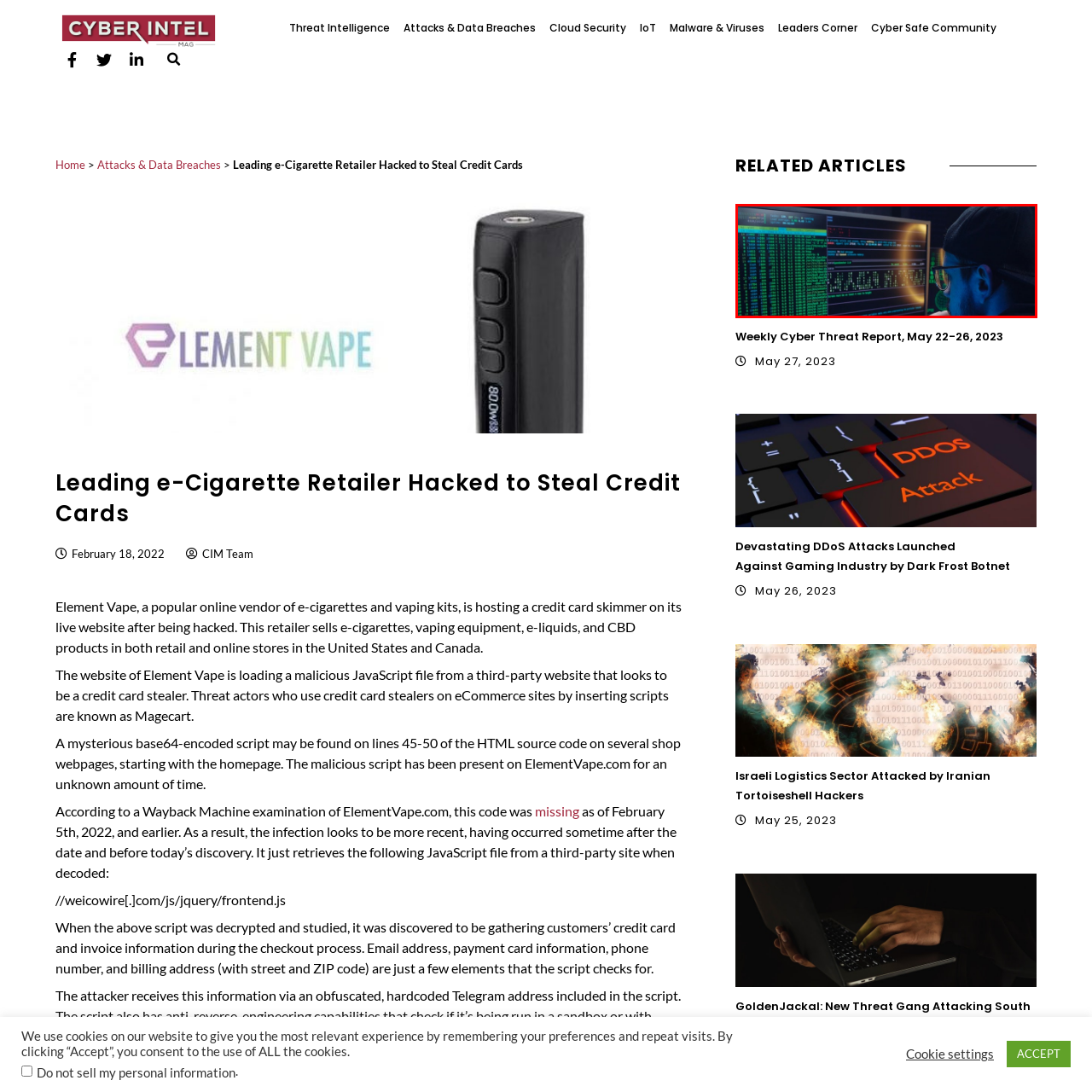What is the context of the image related to?
Observe the image inside the red bounding box carefully and answer the question in detail.

The image connects to recent discussions about vulnerabilities in online retail platforms, including a notable incident involving credit card skimming malware, which is a concern within the cybersecurity landscape.